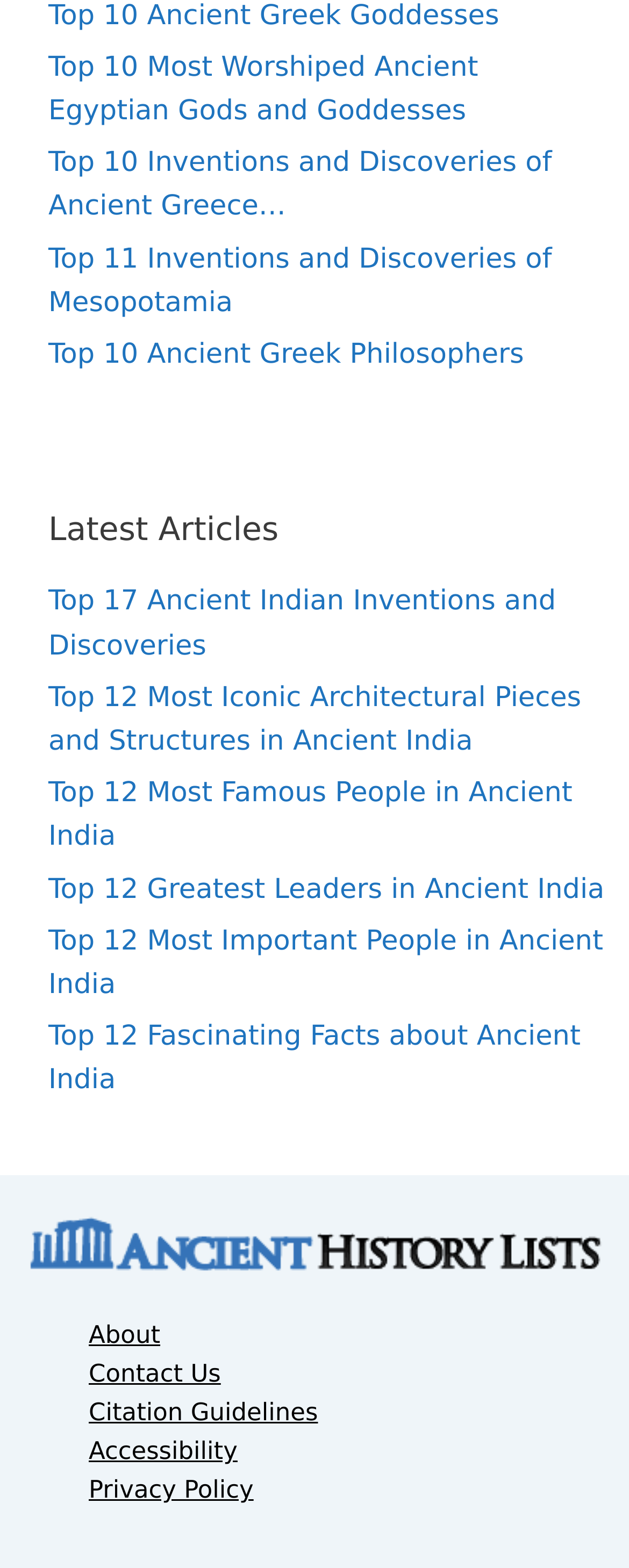From the element description: "Privacy Policy", extract the bounding box coordinates of the UI element. The coordinates should be expressed as four float numbers between 0 and 1, in the order [left, top, right, bottom].

[0.141, 0.941, 0.403, 0.96]